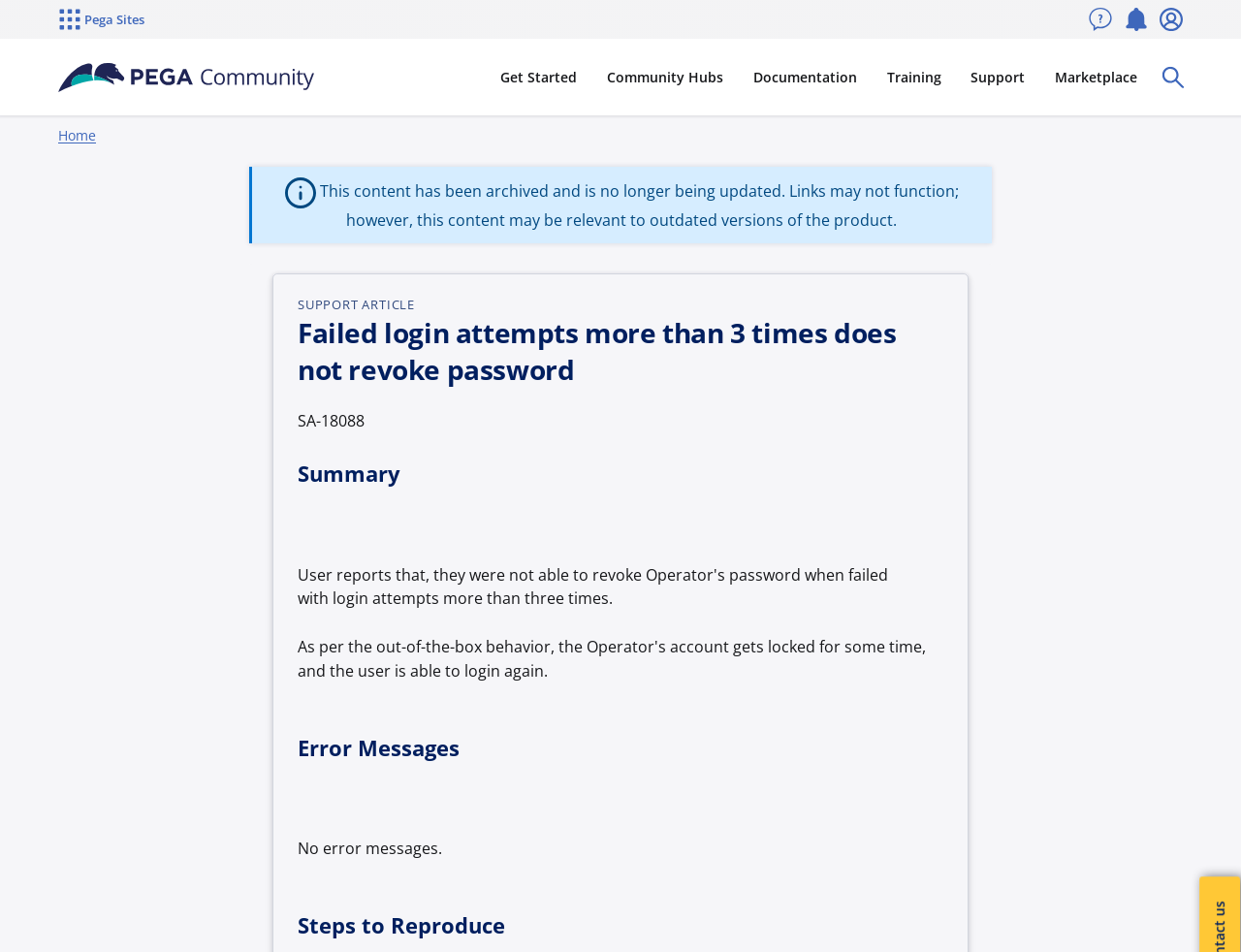Given the description: "Toggle Search Panel", determine the bounding box coordinates of the UI element. The coordinates should be formatted as four float numbers between 0 and 1, [left, top, right, bottom].

[0.928, 0.059, 0.963, 0.103]